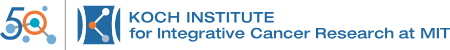Respond with a single word or phrase to the following question: What colors are used in the logo's design?

Blue, orange, and gray